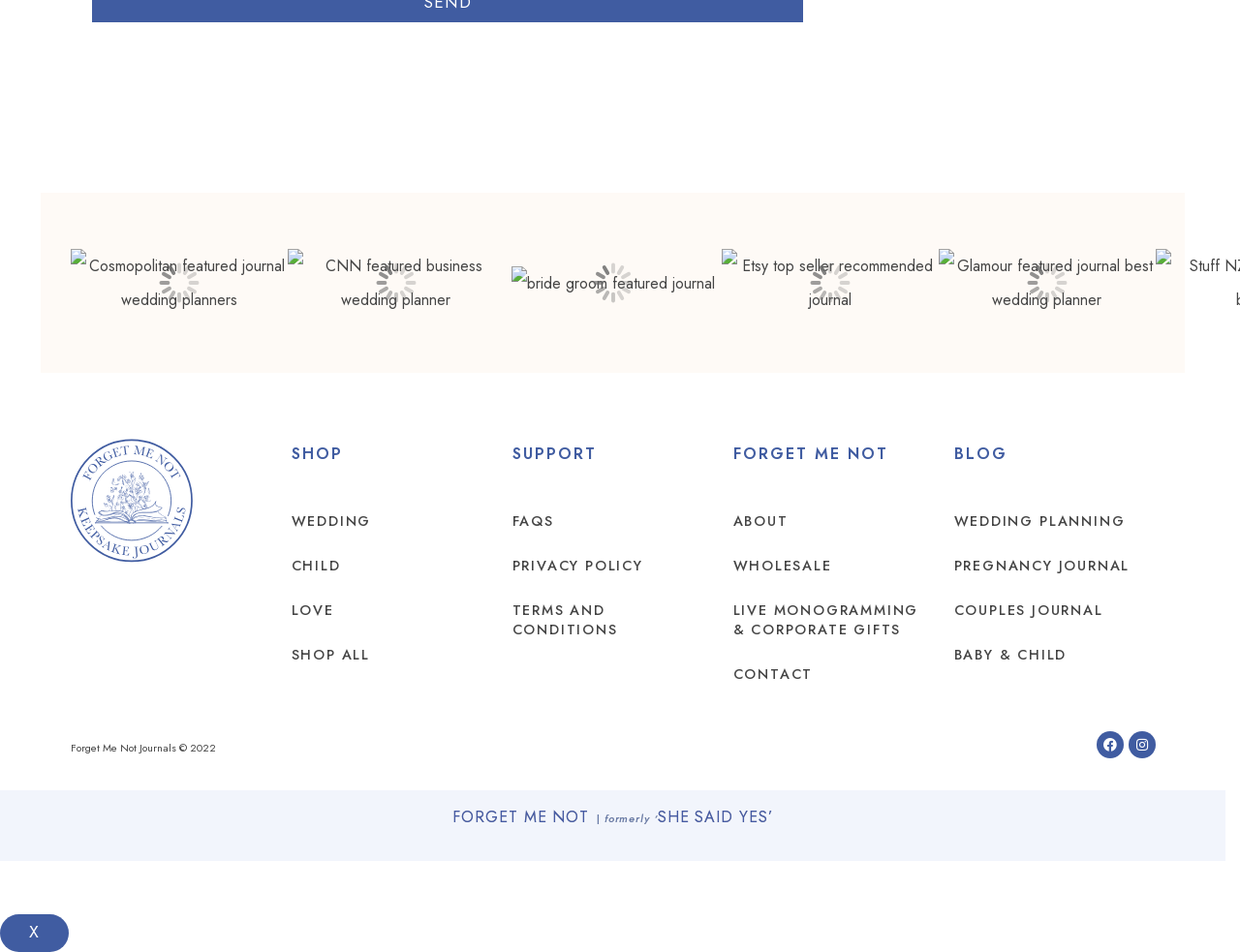Given the description of the UI element: "Baby & Child", predict the bounding box coordinates in the form of [left, top, right, bottom], with each value being a float between 0 and 1.

[0.769, 0.664, 0.911, 0.711]